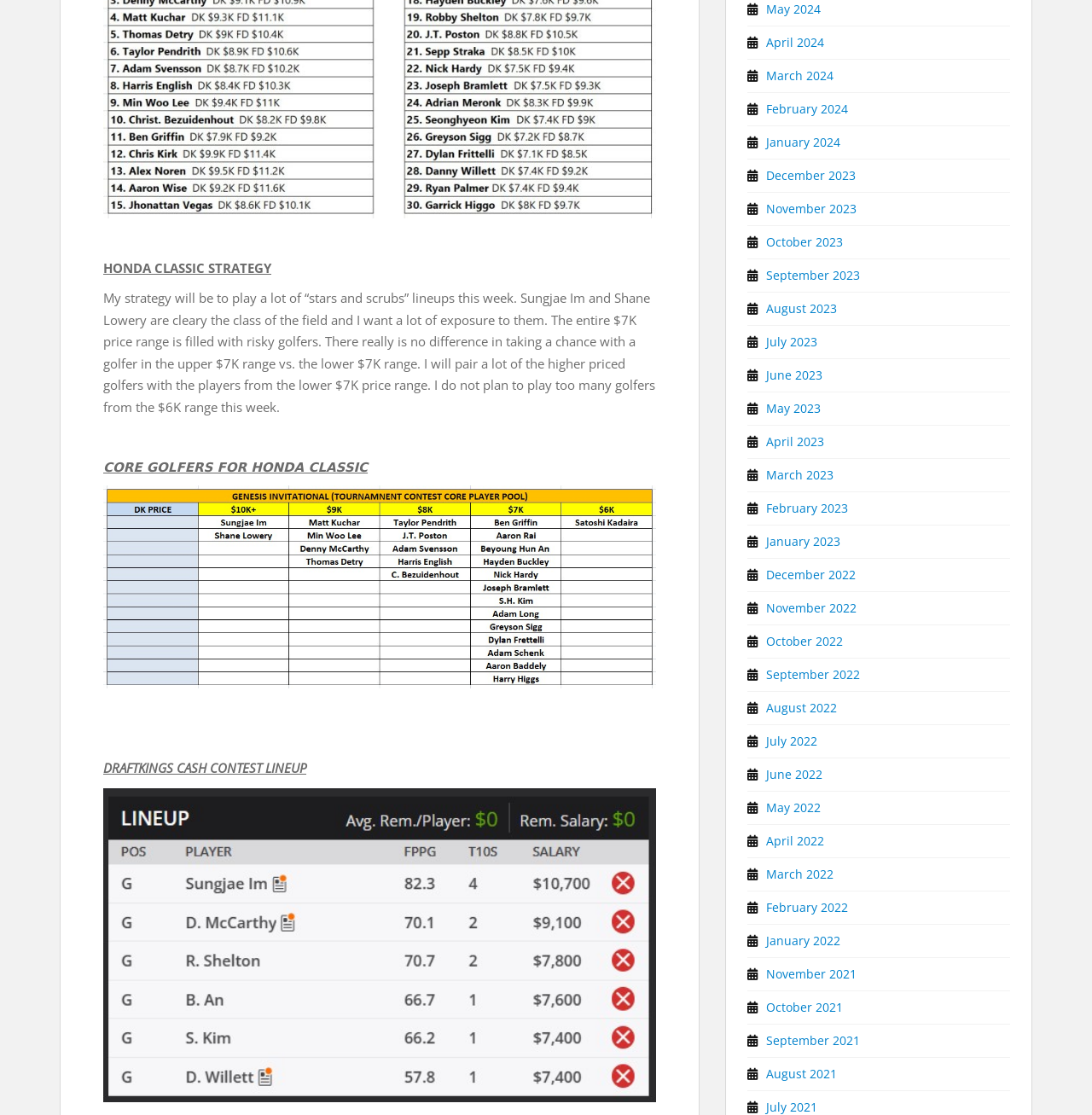Locate the bounding box coordinates of the area you need to click to fulfill this instruction: 'Click on August 2021'. The coordinates must be in the form of four float numbers ranging from 0 to 1: [left, top, right, bottom].

[0.702, 0.956, 0.766, 0.97]